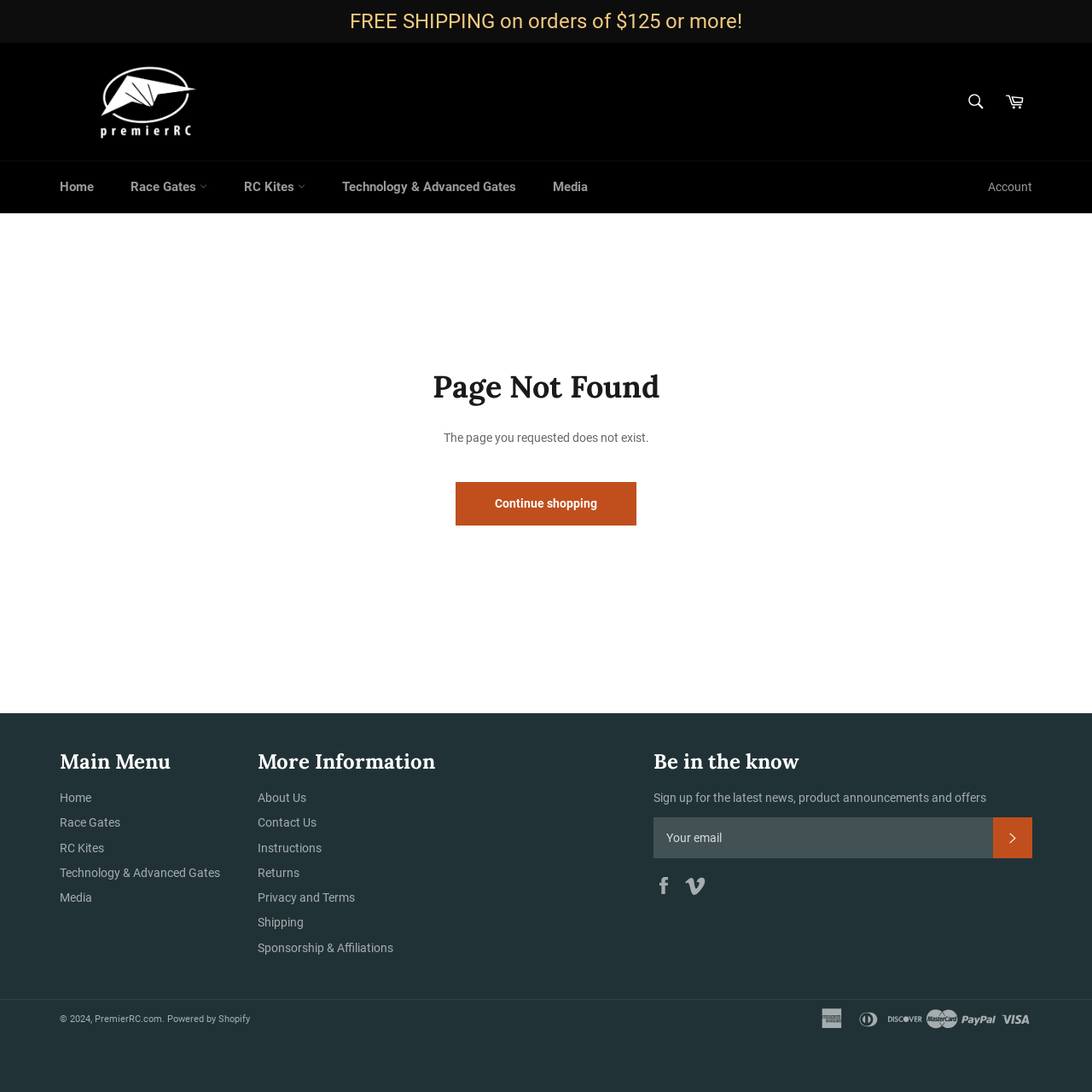Pinpoint the bounding box coordinates of the clickable area necessary to execute the following instruction: "Go to Home page". The coordinates should be given as four float numbers between 0 and 1, namely [left, top, right, bottom].

[0.039, 0.148, 0.102, 0.195]